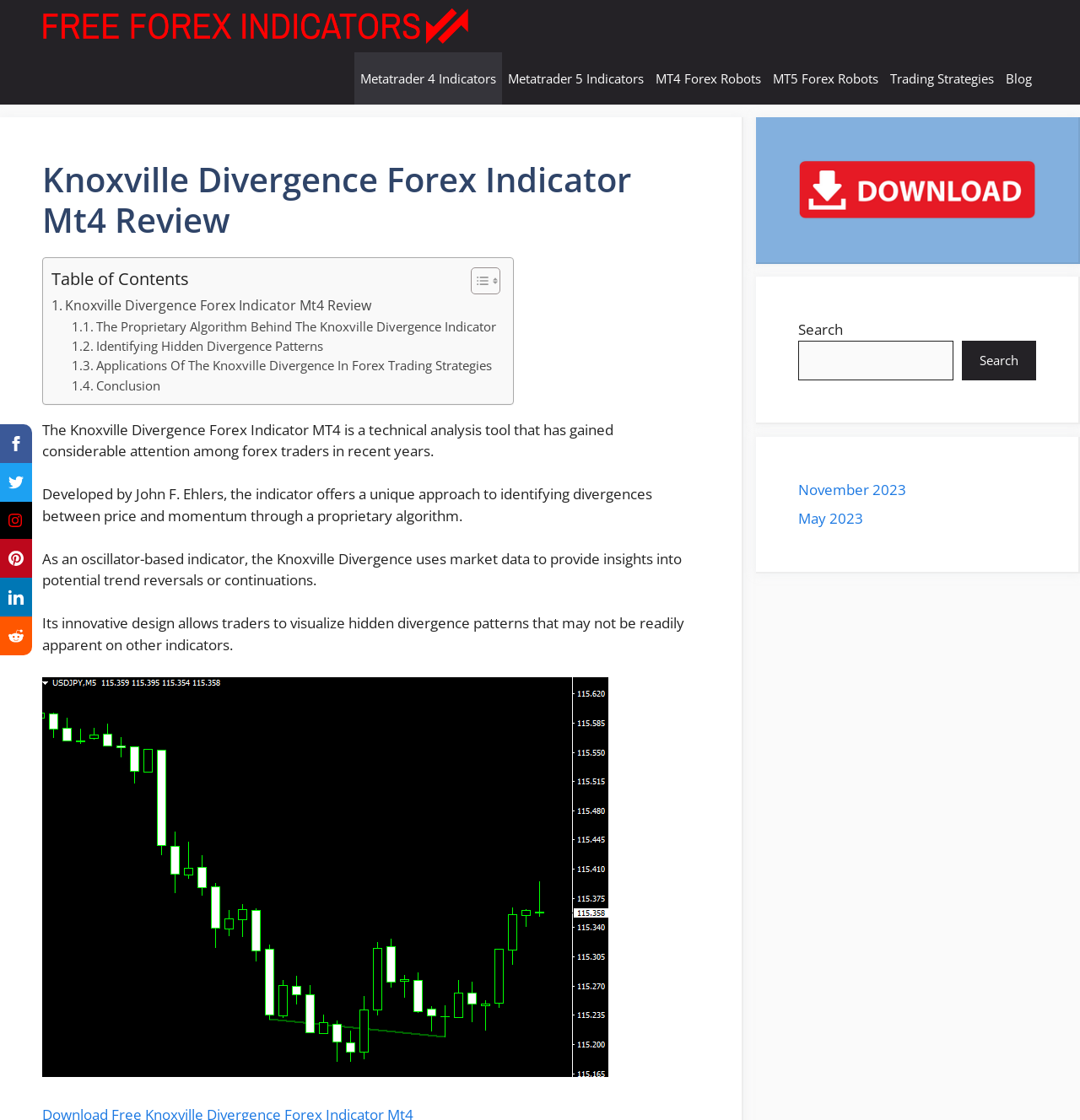Provide a brief response to the question below using a single word or phrase: 
What is the type of data used by the Knoxville Divergence Forex Indicator?

Market data